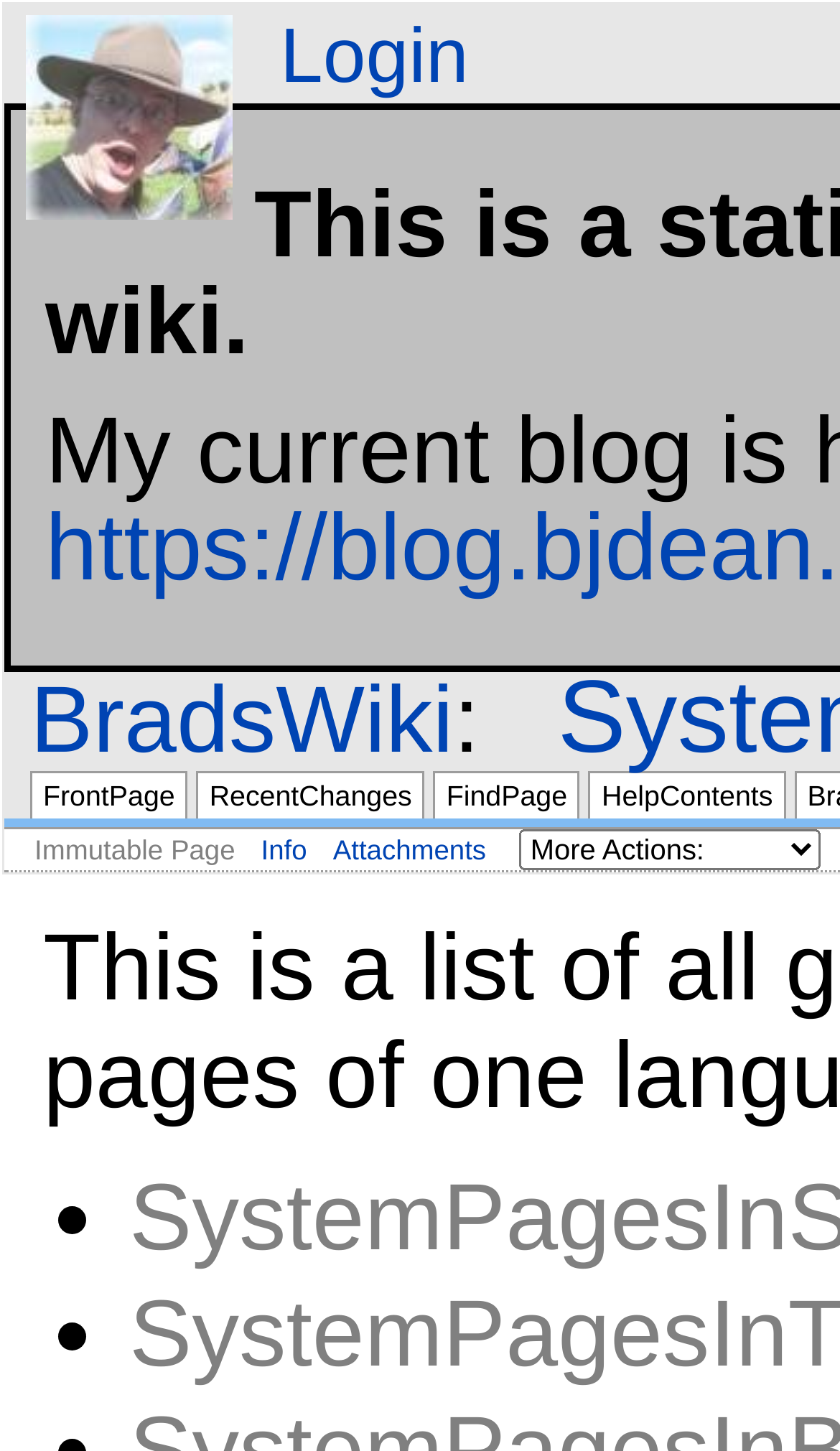Provide a single word or phrase to answer the given question: 
What is the name of the person in the image?

Bradley Dean